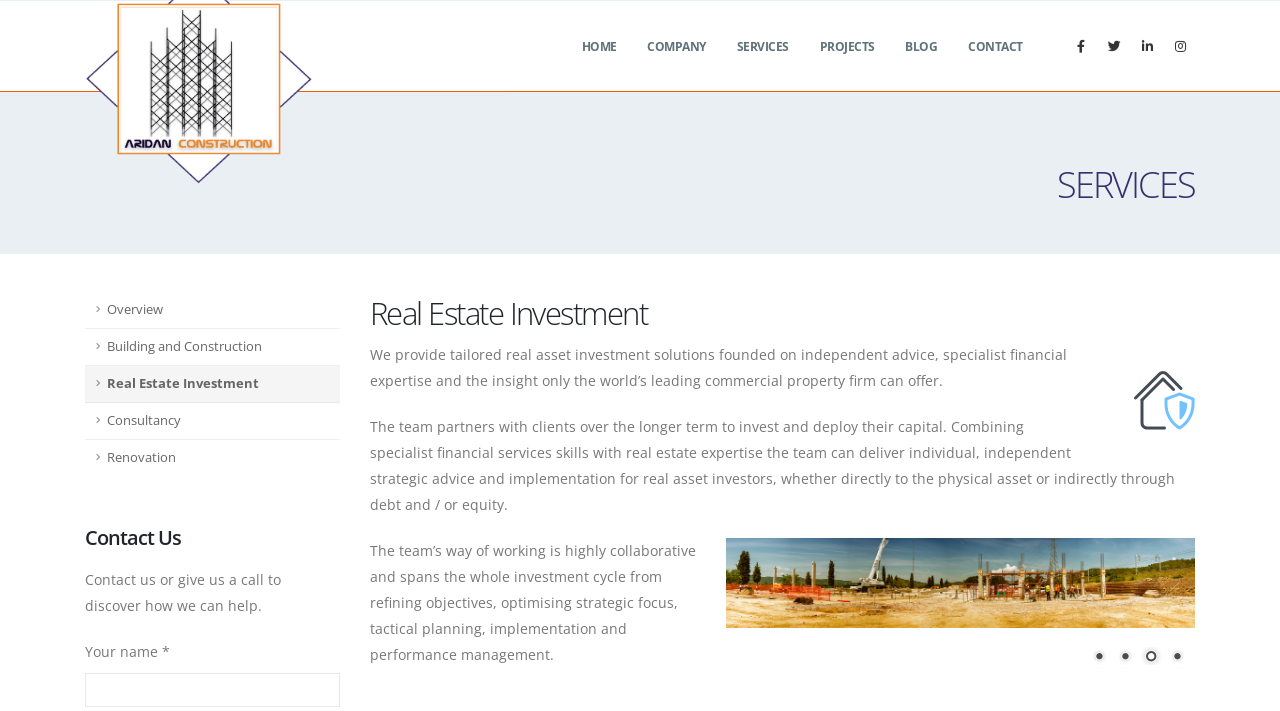Determine the bounding box coordinates for the HTML element described here: "Projects".

[0.629, 0.035, 0.694, 0.163]